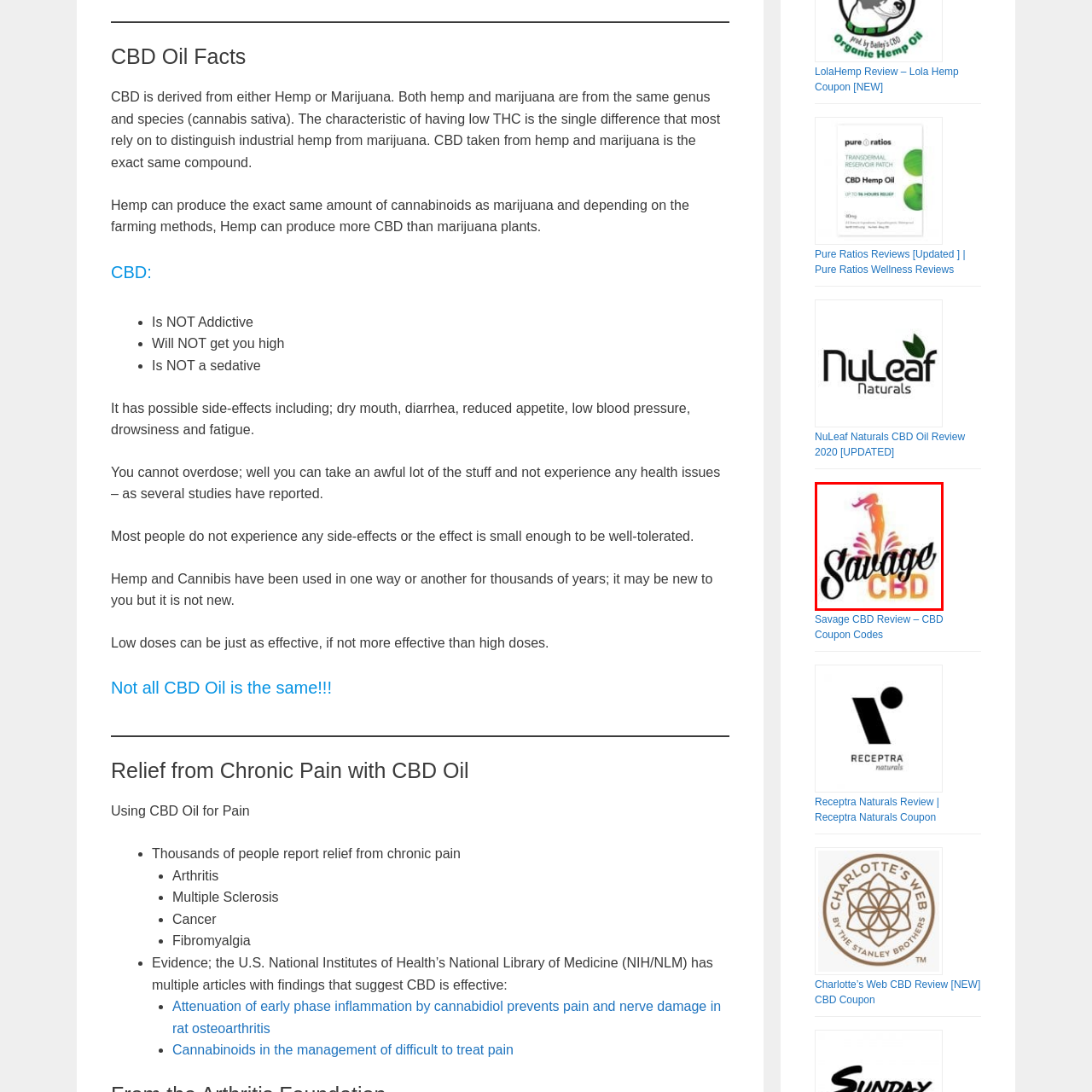What color is the 'CBD' text in the logo?
Pay attention to the image surrounded by the red bounding box and answer the question in detail based on the image.

The logo design reflects a modern and youthful aesthetic, and the 'CBD' text is rendered in a vivid orange shade, which is a prominent feature of the logo.